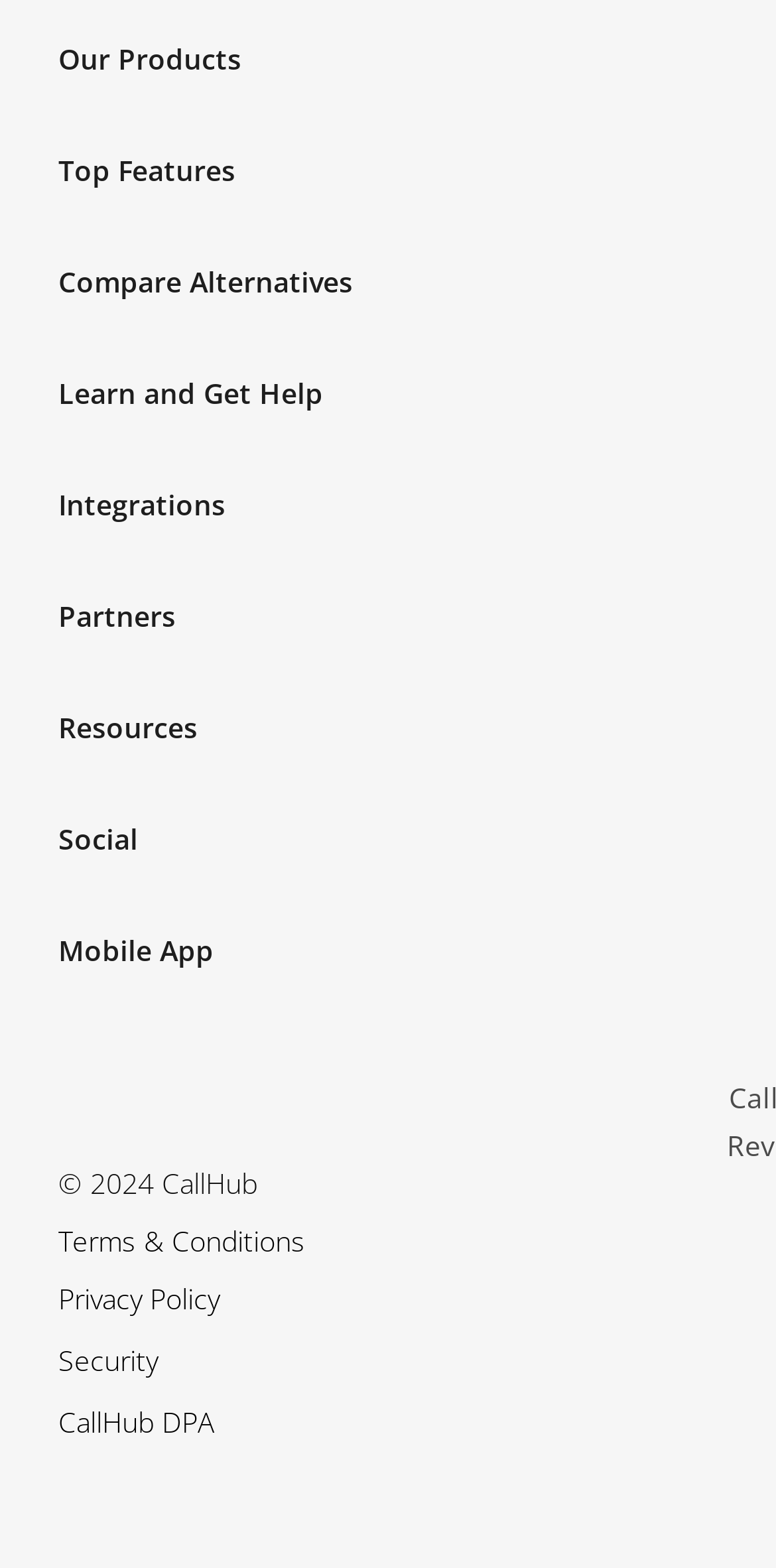Provide a brief response to the question using a single word or phrase: 
How many static text elements are there on the webpage?

11